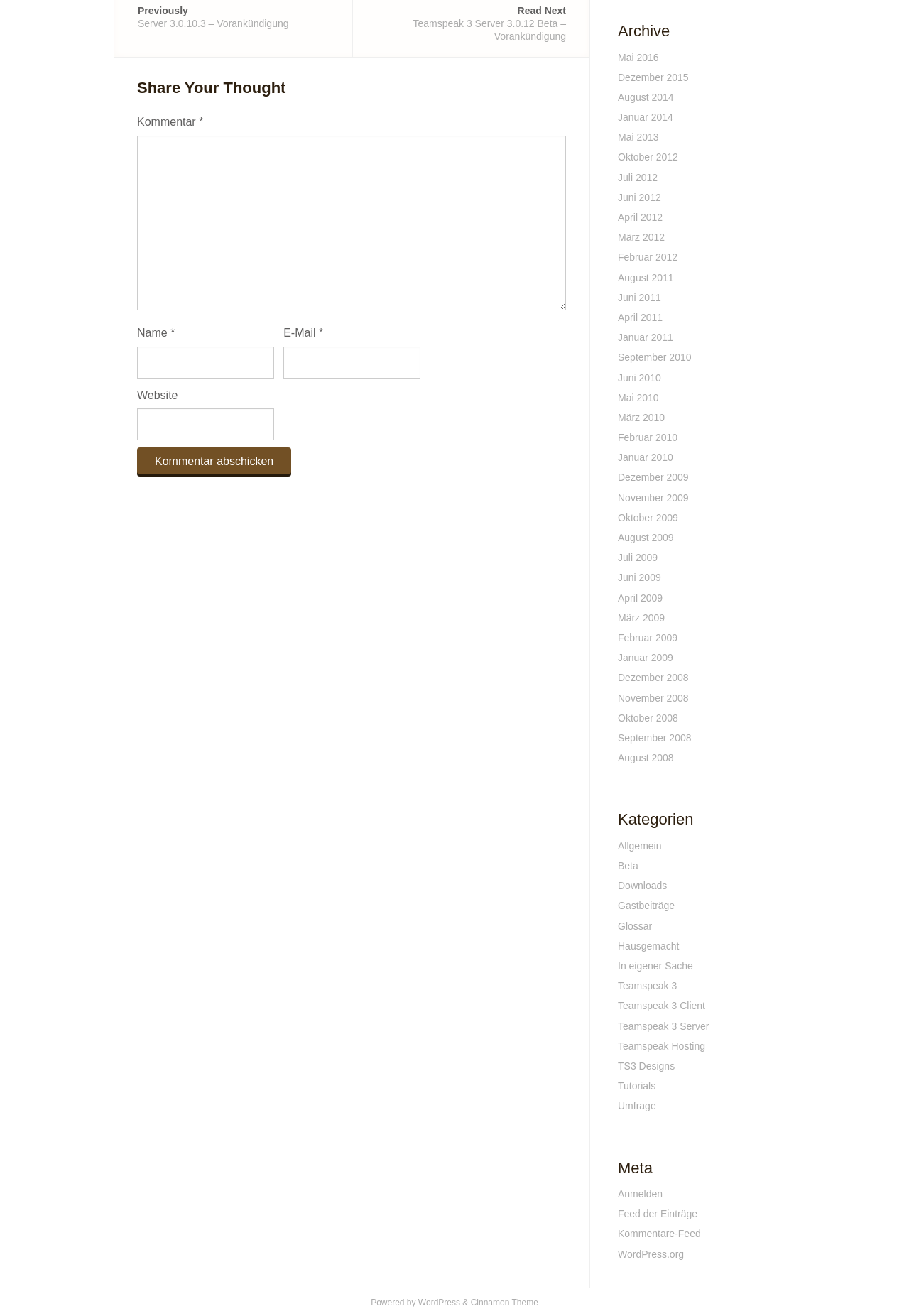Determine the bounding box coordinates of the element that should be clicked to execute the following command: "Click to submit your comment".

[0.151, 0.34, 0.32, 0.361]